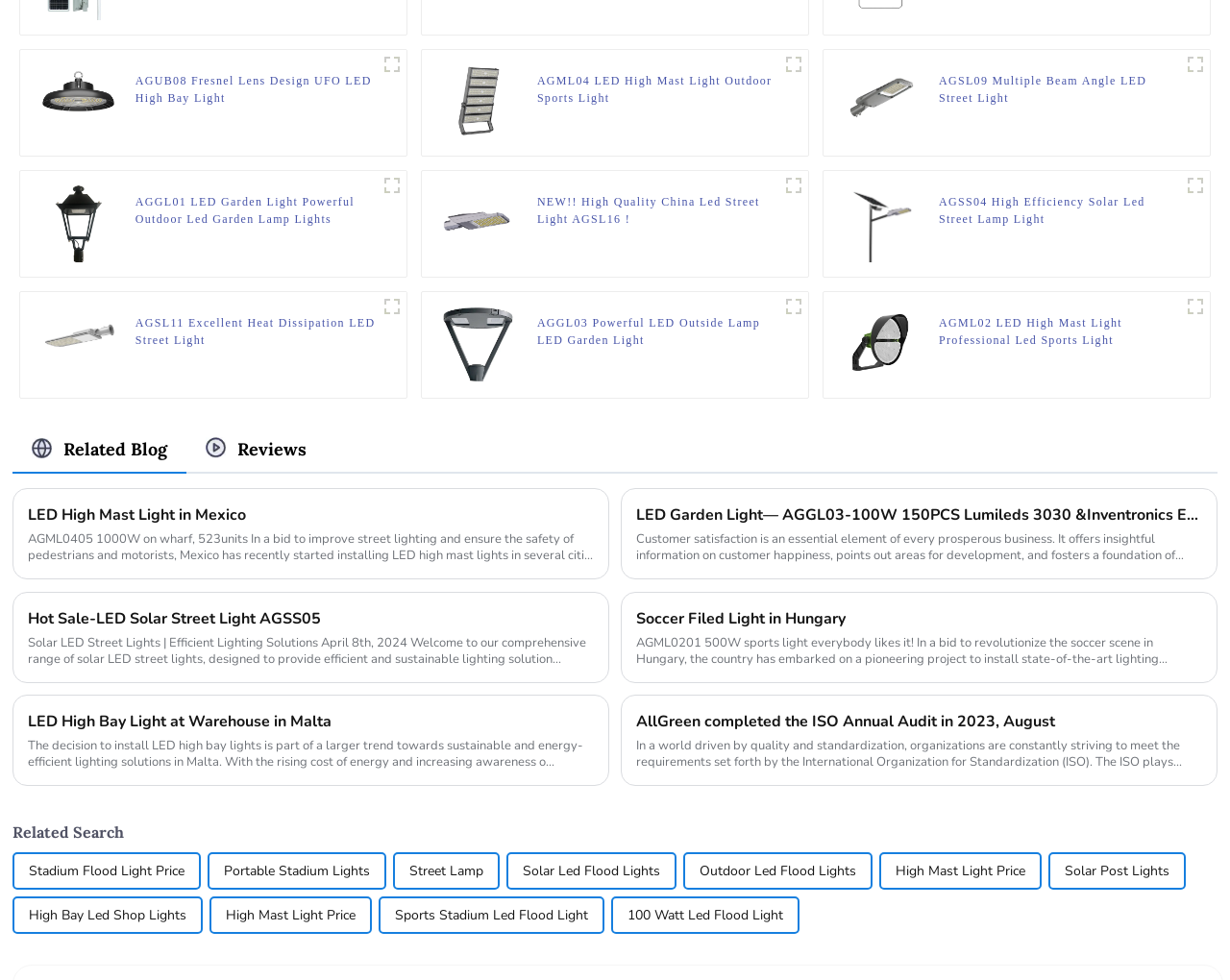Identify the bounding box for the UI element that is described as follows: "Soccer Filed Light in Hungary".

[0.517, 0.619, 0.978, 0.643]